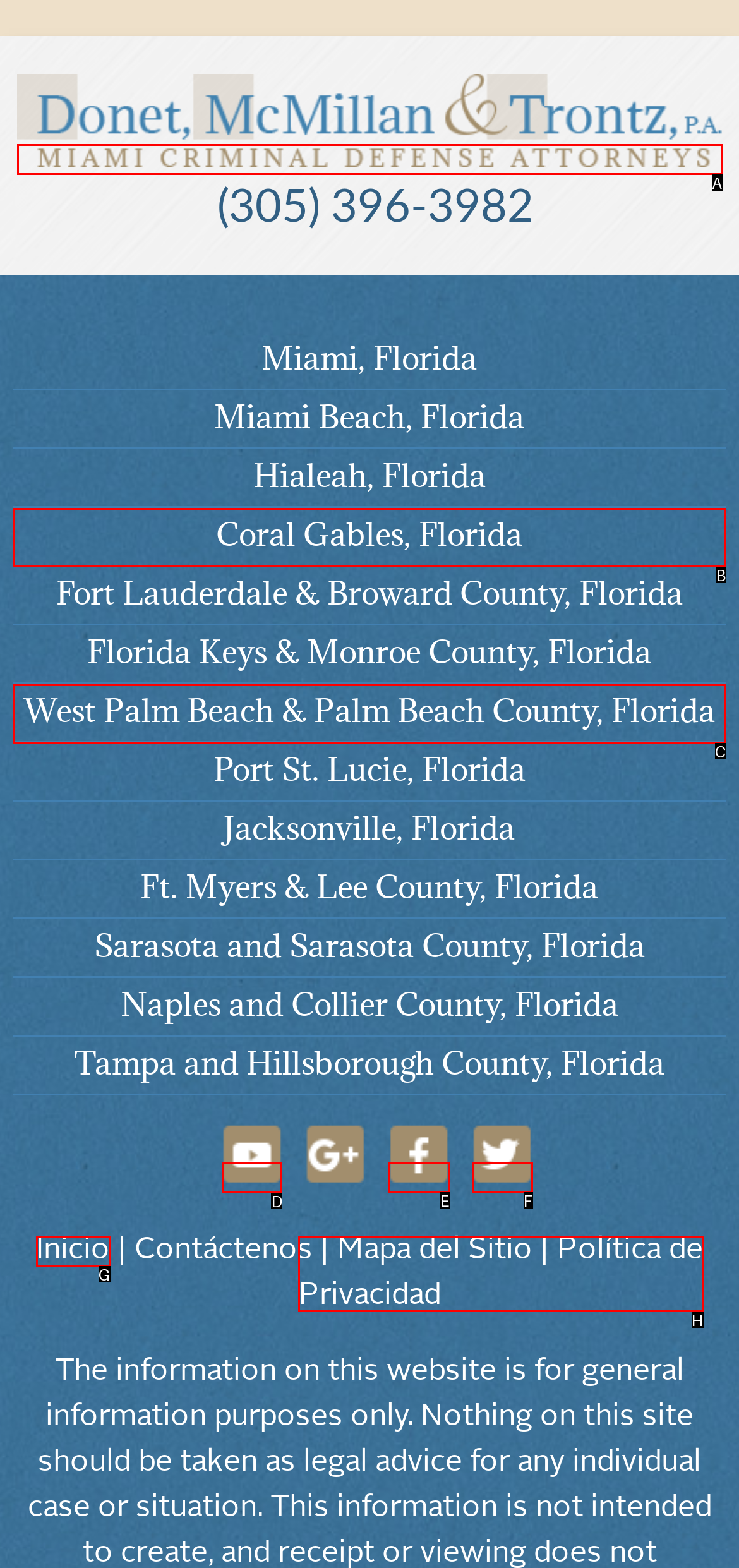From the given choices, which option should you click to complete this task: Watch videos on YouTube? Answer with the letter of the correct option.

D